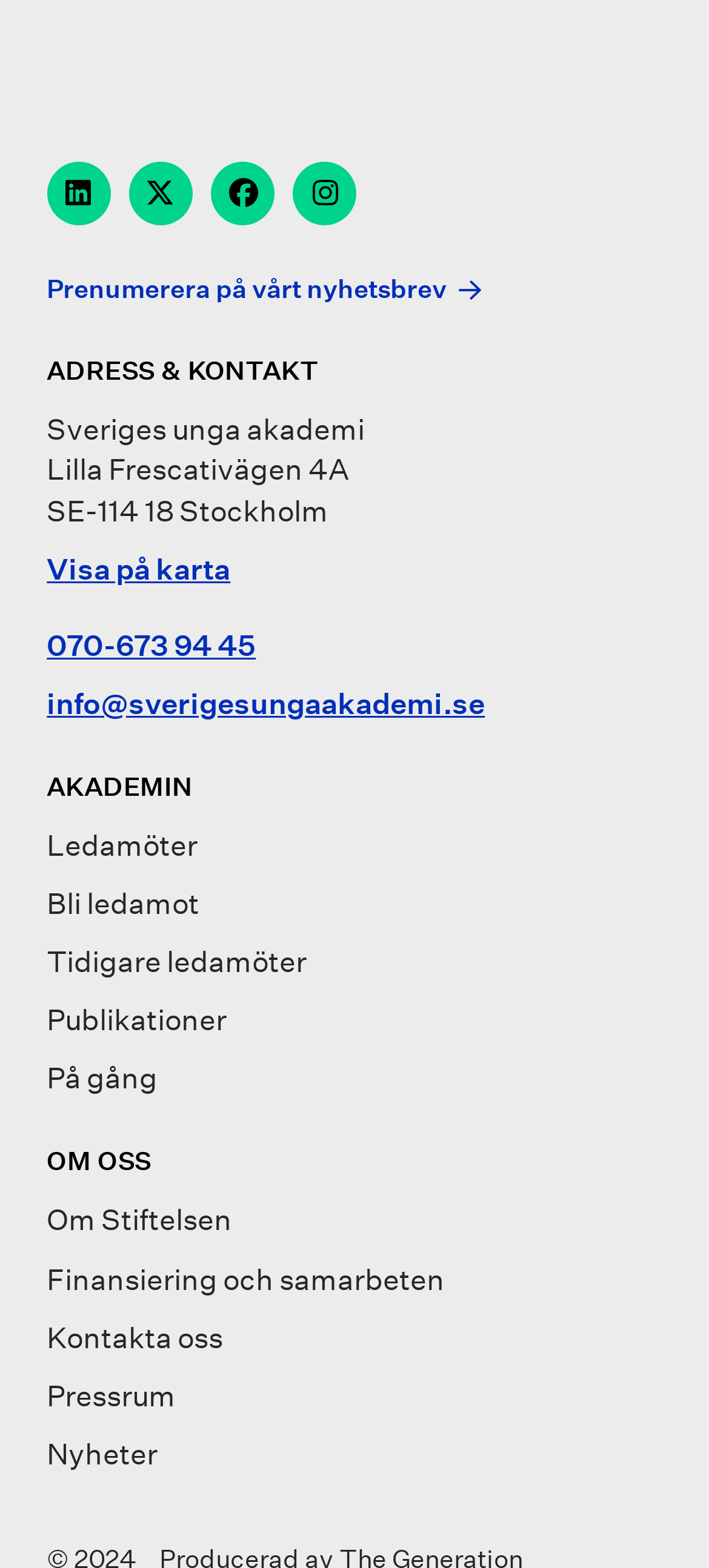Answer the question briefly using a single word or phrase: 
What is the phone number of Sveriges unga akademi?

070-673 94 45